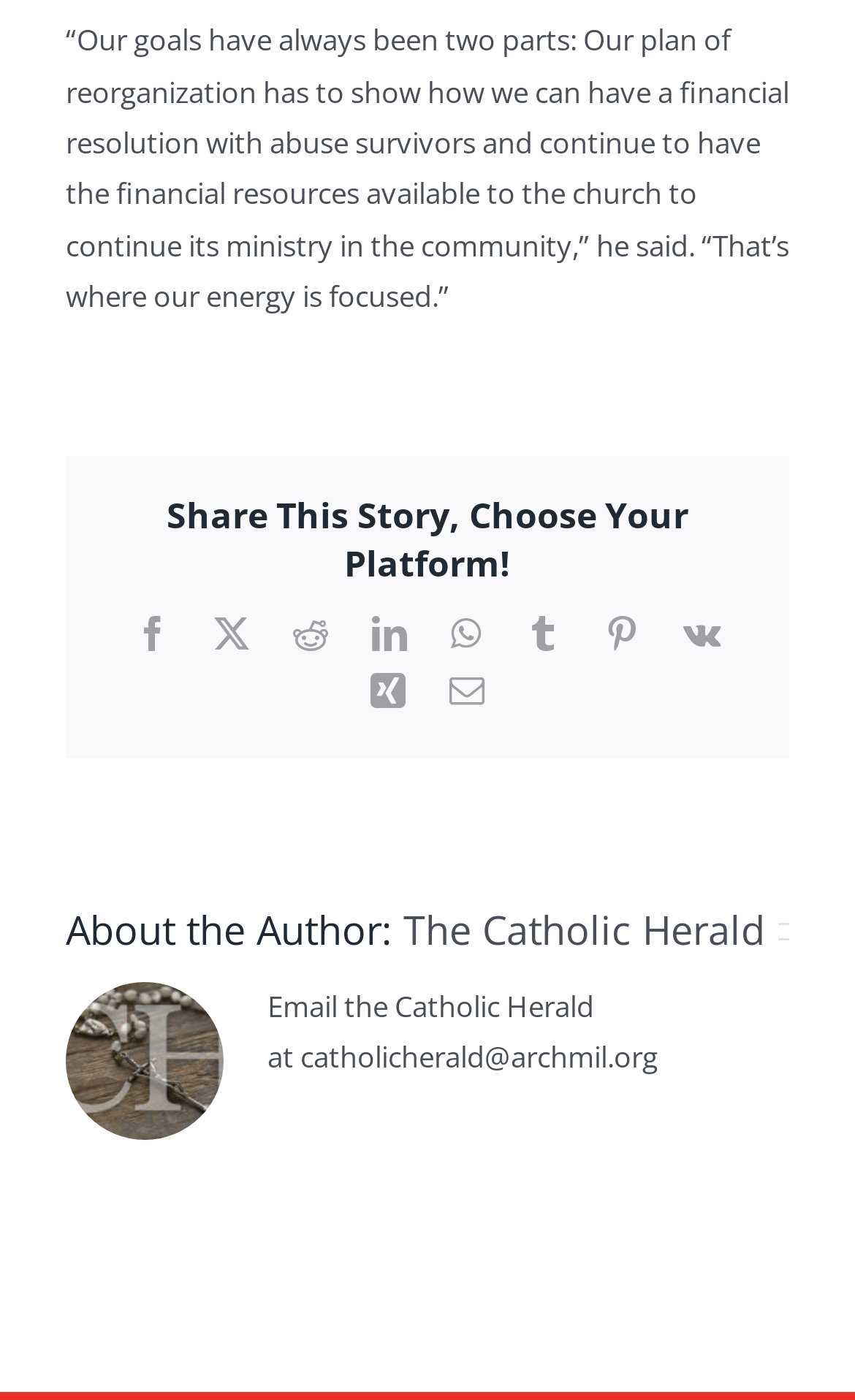Find the bounding box coordinates of the element you need to click on to perform this action: 'Share this story on LinkedIn'. The coordinates should be represented by four float values between 0 and 1, in the format [left, top, right, bottom].

[0.435, 0.441, 0.476, 0.466]